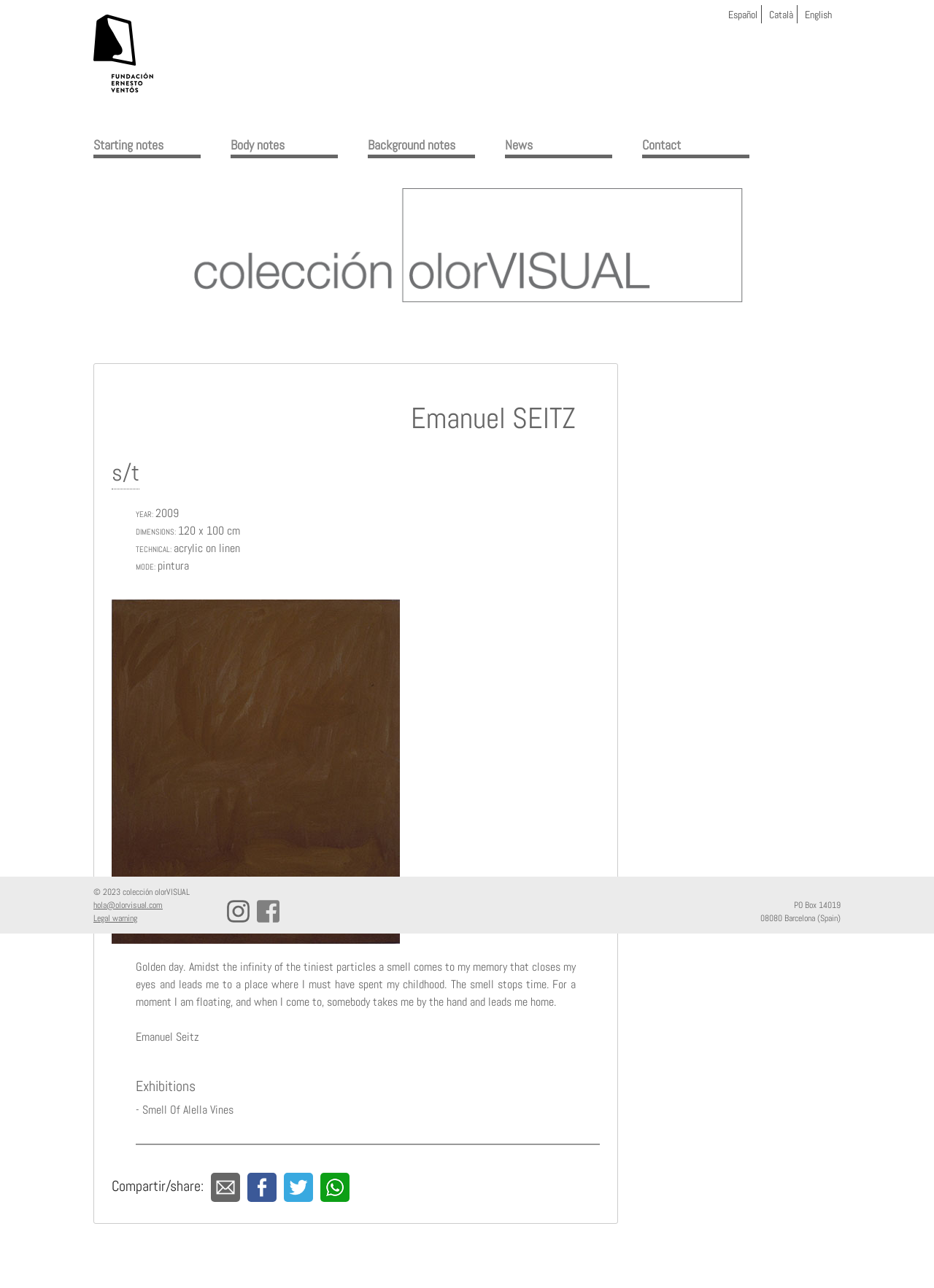Please identify the bounding box coordinates of the element that needs to be clicked to perform the following instruction: "Contact through email".

[0.1, 0.698, 0.174, 0.707]